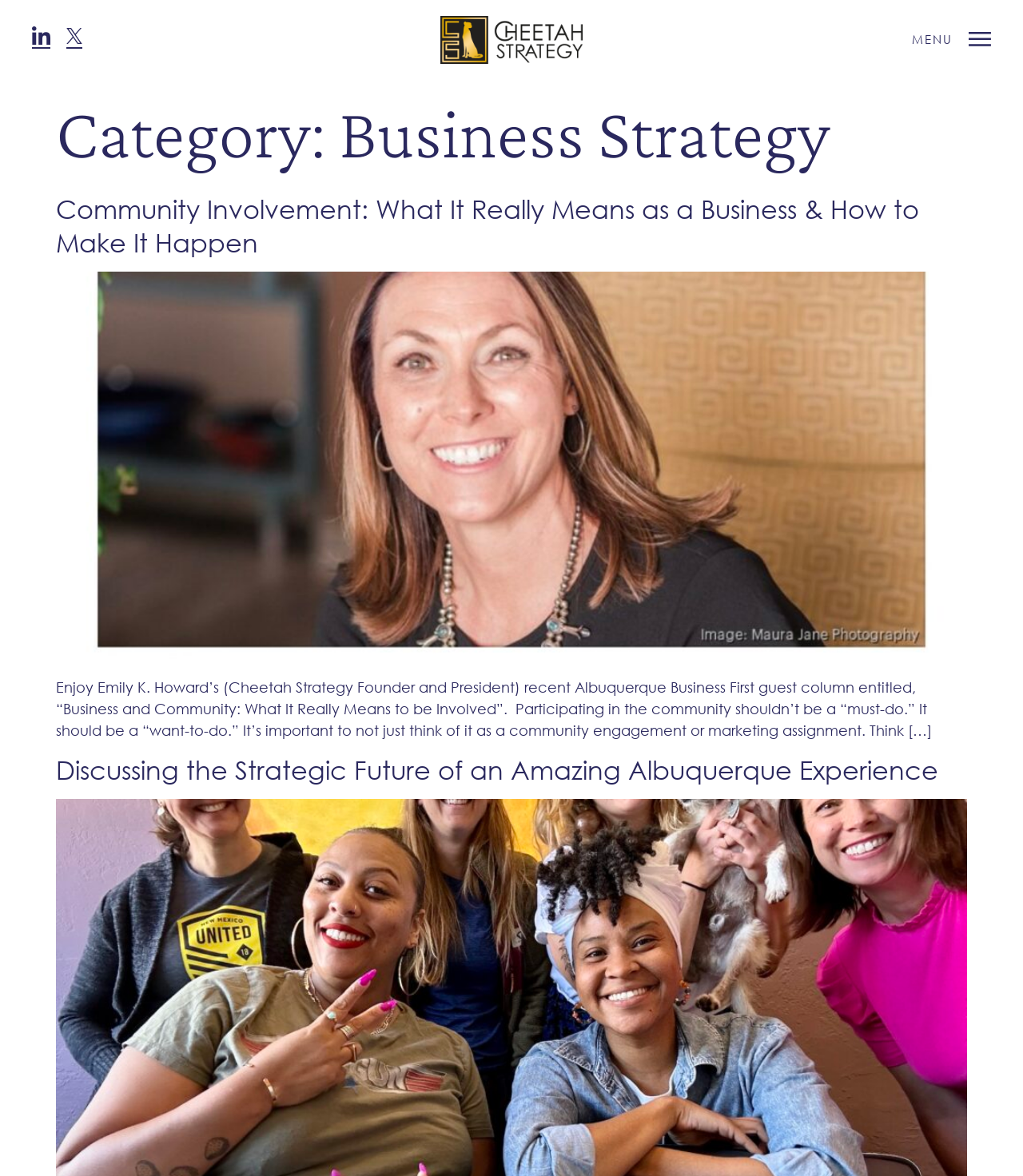How many links are there in the first article on this webpage?
Give a thorough and detailed response to the question.

I counted the number of link elements within the first article element and found two links.